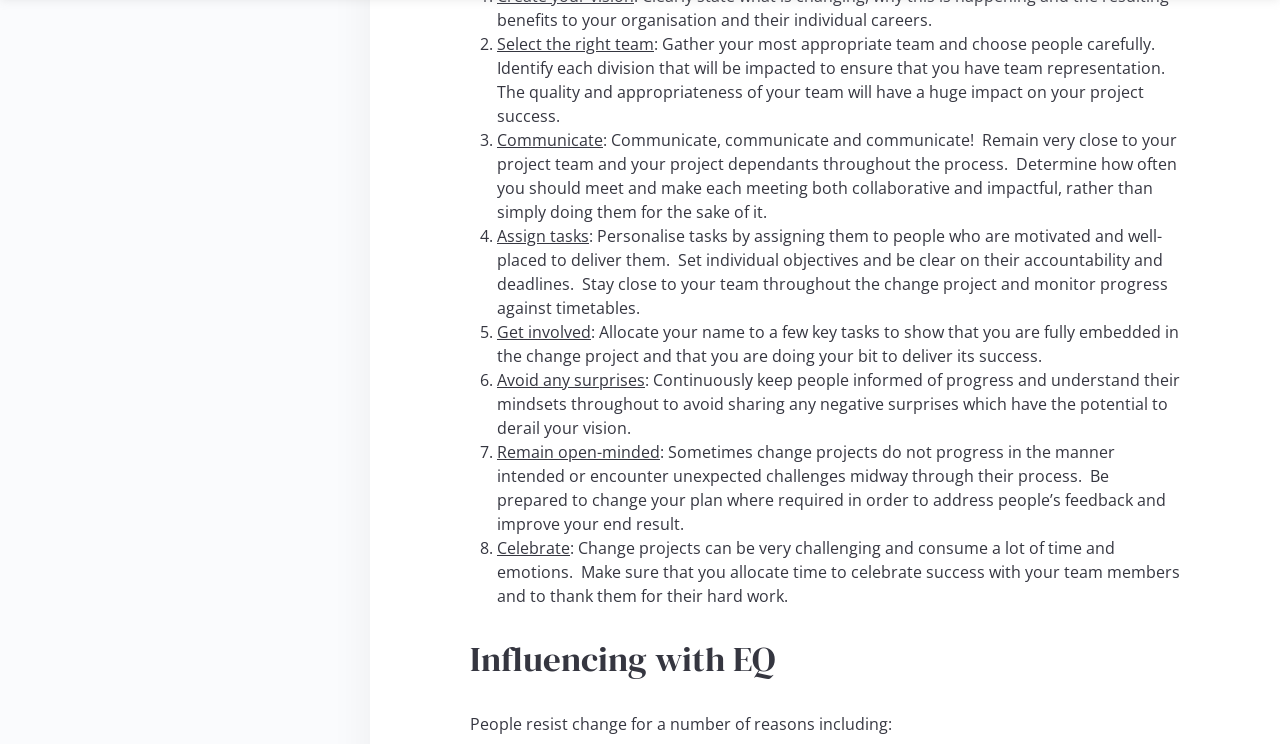What is the reason people resist change?
Please provide a comprehensive answer based on the information in the image.

The webpage mentions that people resist change for a number of reasons, including reasons that are not specified. This suggests that there are various reasons why people may resist change, and it is not limited to a single reason.